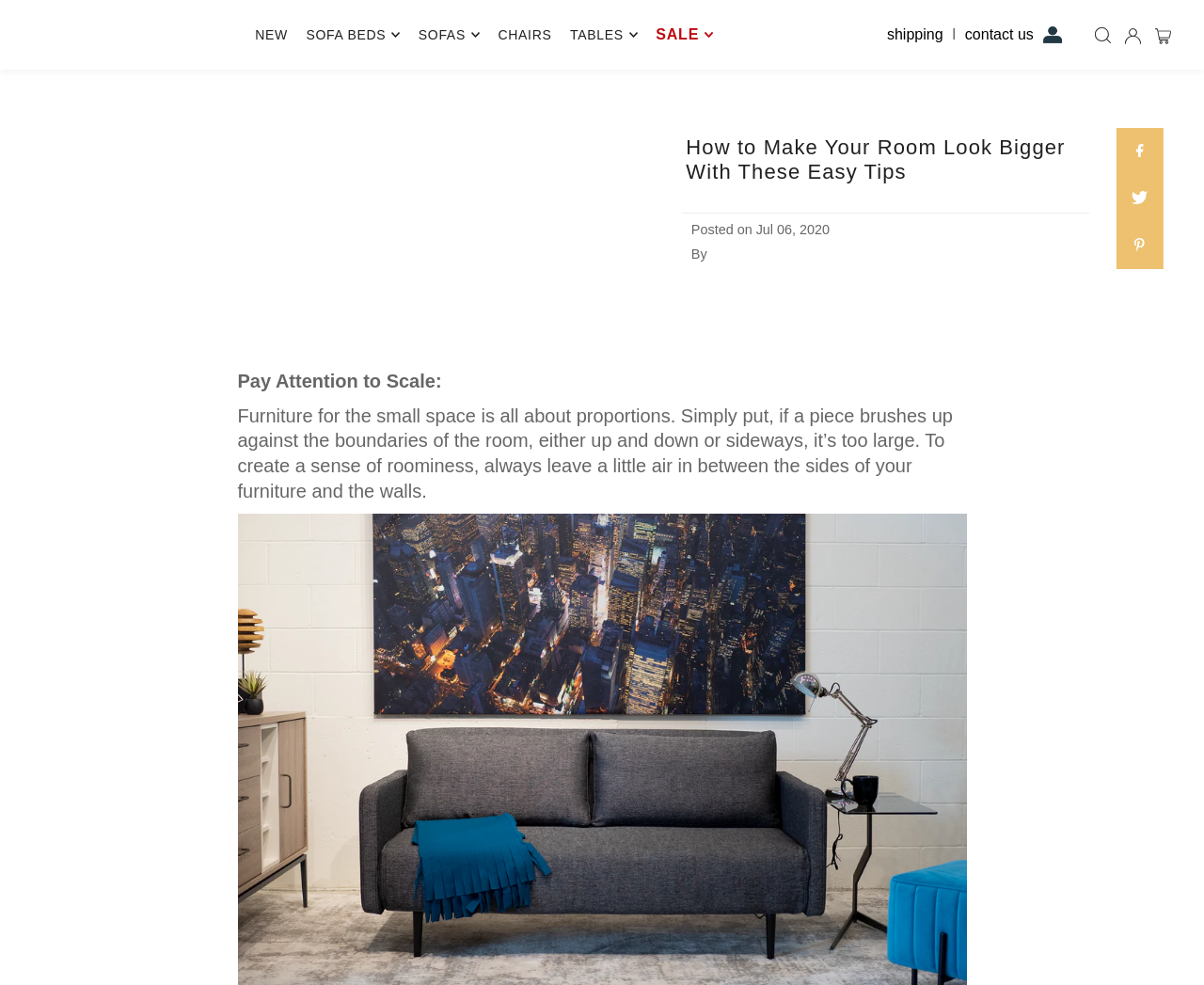Provide a short answer to the following question with just one word or phrase: What is the recommended approach to furniture arrangement?

leaving air between furniture and walls